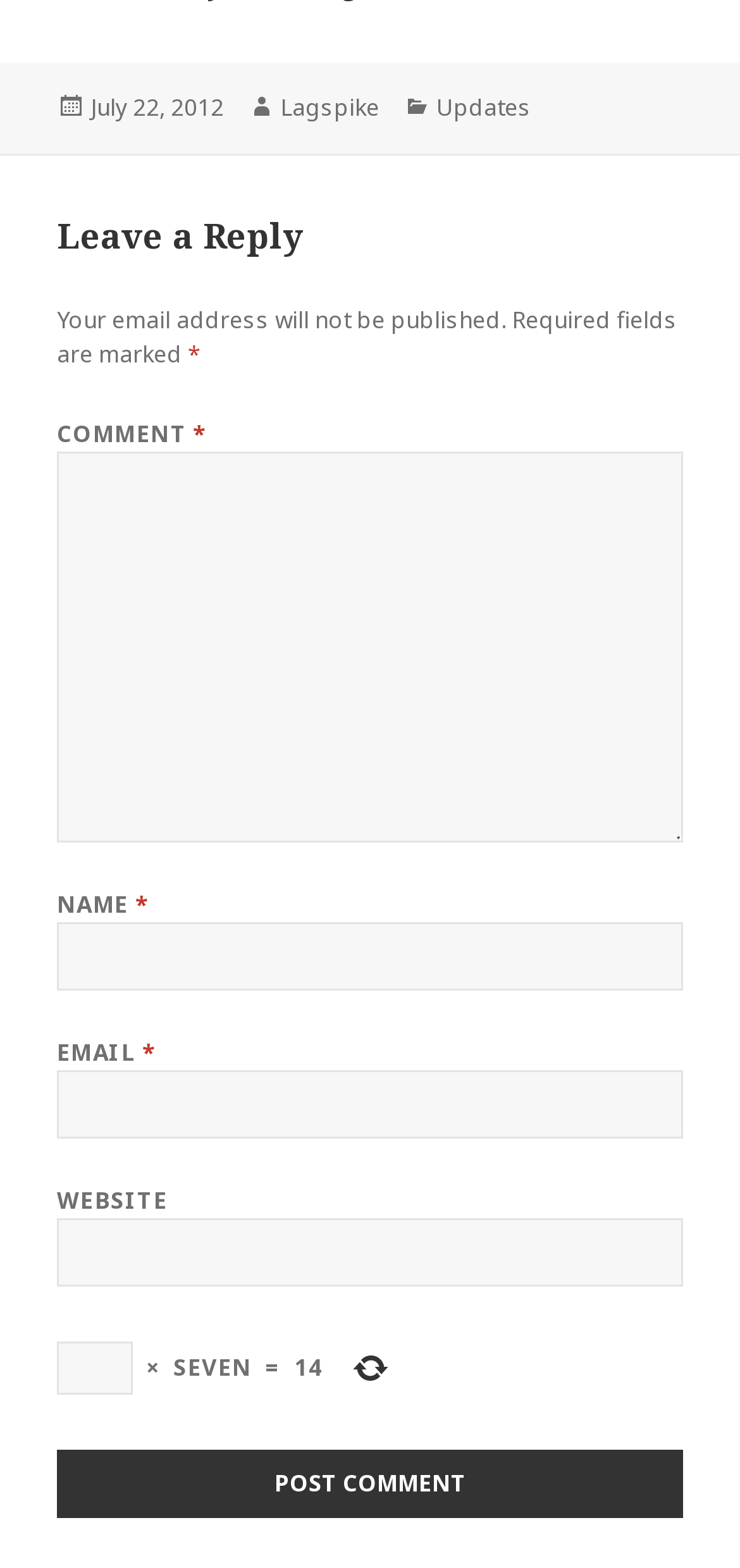Provide the bounding box coordinates of the HTML element described by the text: "name="cptch_number"". The coordinates should be in the format [left, top, right, bottom] with values between 0 and 1.

[0.077, 0.855, 0.179, 0.889]